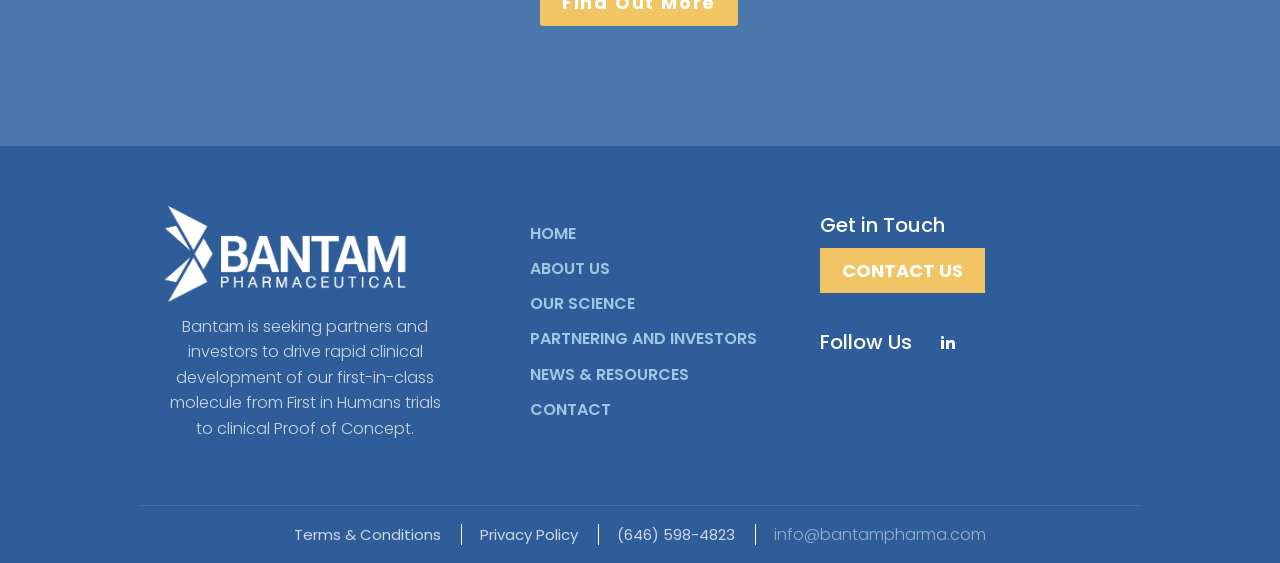Indicate the bounding box coordinates of the element that needs to be clicked to satisfy the following instruction: "Go to 'September 2021' archives". The coordinates should be four float numbers between 0 and 1, i.e., [left, top, right, bottom].

None